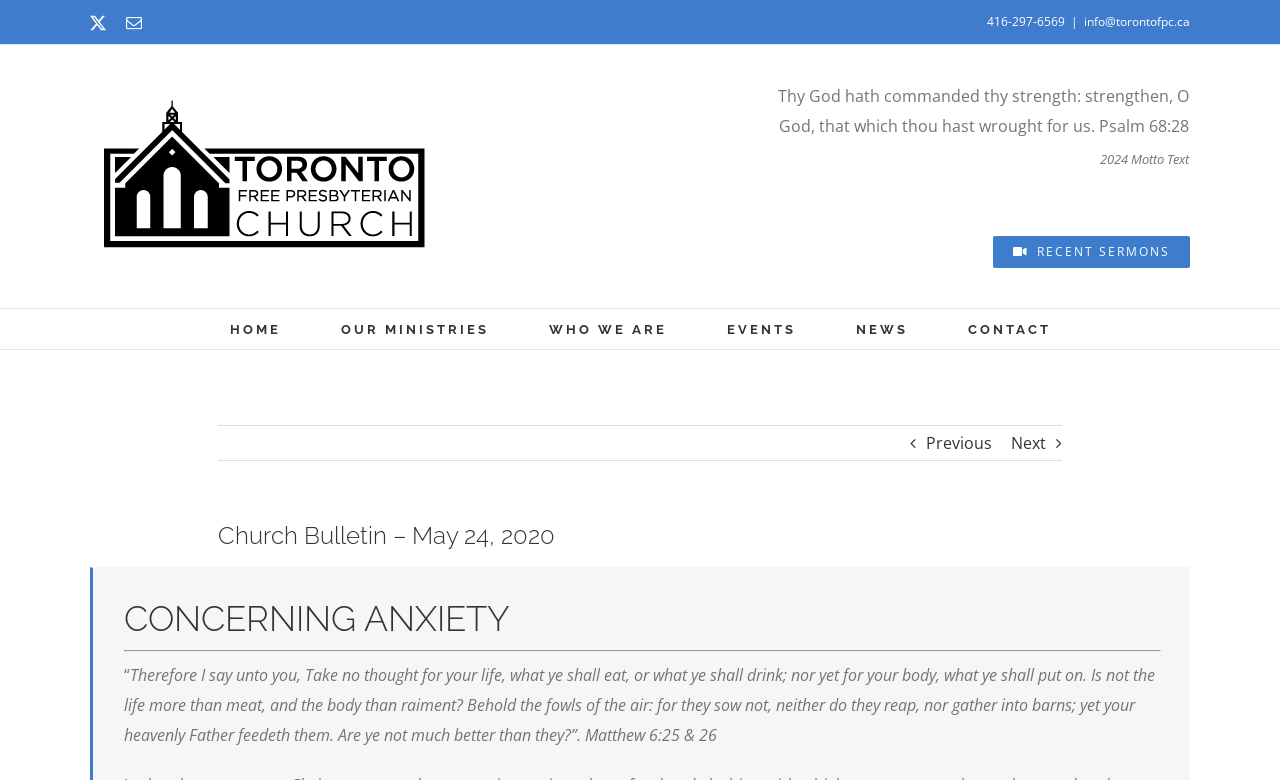Please respond in a single word or phrase: 
What is the scripture reference for the quote?

Matthew 6:25 & 26